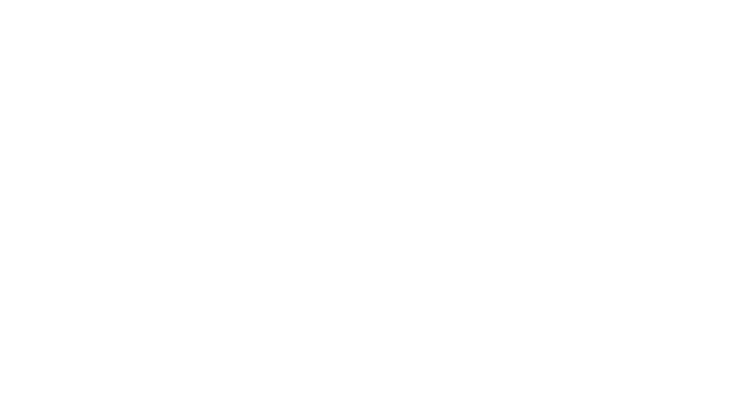Describe the image with as much detail as possible.

The image showcases a visual component from "The Station MG" website, specifically labeled as "The Station MG - 2." This graphical element is prominently placed within a carousel gallery, suggesting its role in highlighting the services or ambiance offered by the establishment. The context implies a focus on creating an inviting and trustworthy atmosphere, aligning with the website's aim to present a professional image. Overall, the design elements featured in the image are integral to promoting the brand's identity and engaging potential customers.